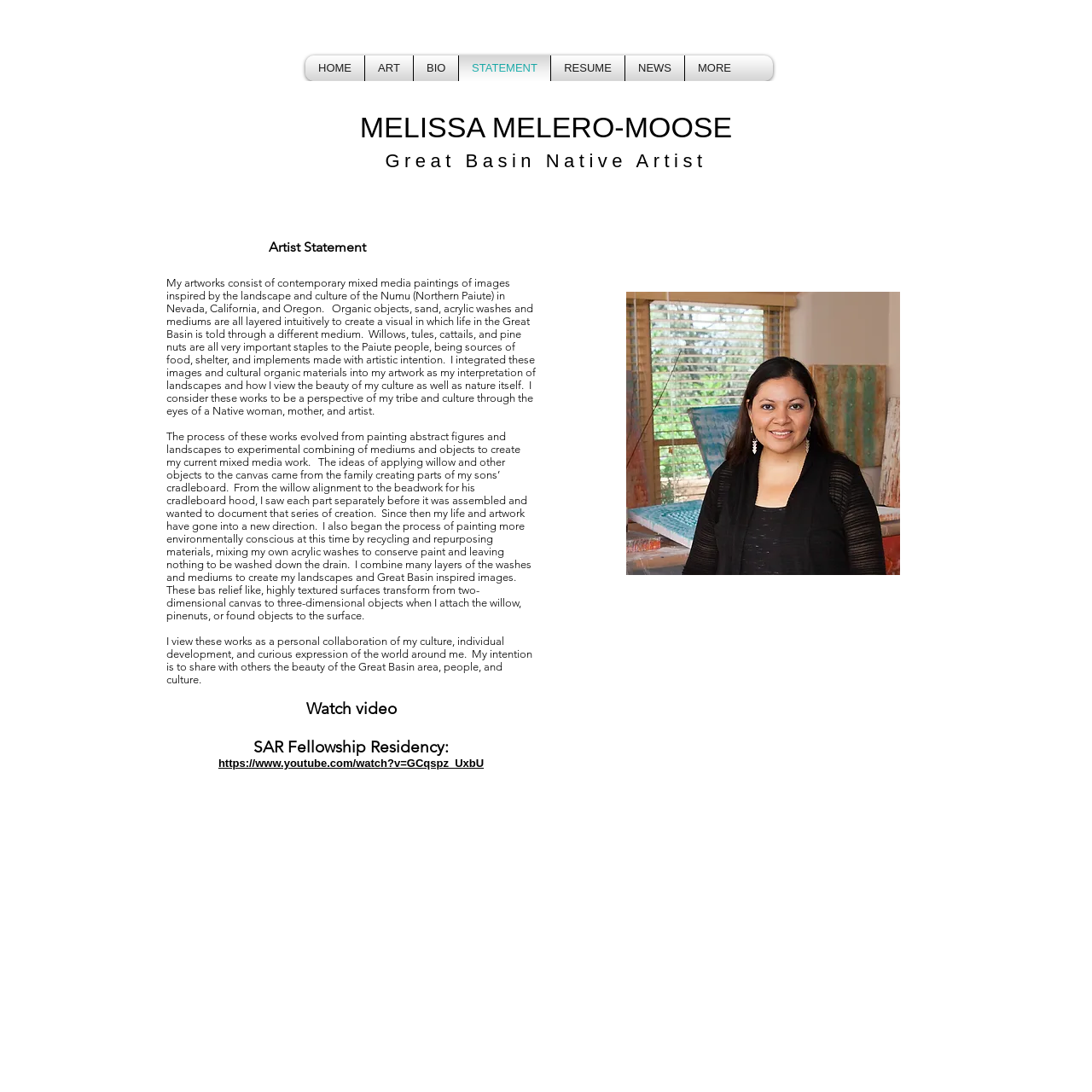What is the artist's intention with her artwork?
Please provide a detailed and comprehensive answer to the question.

According to the text, the artist's intention is to share with others the beauty of the Great Basin area, people, and culture through her artwork.